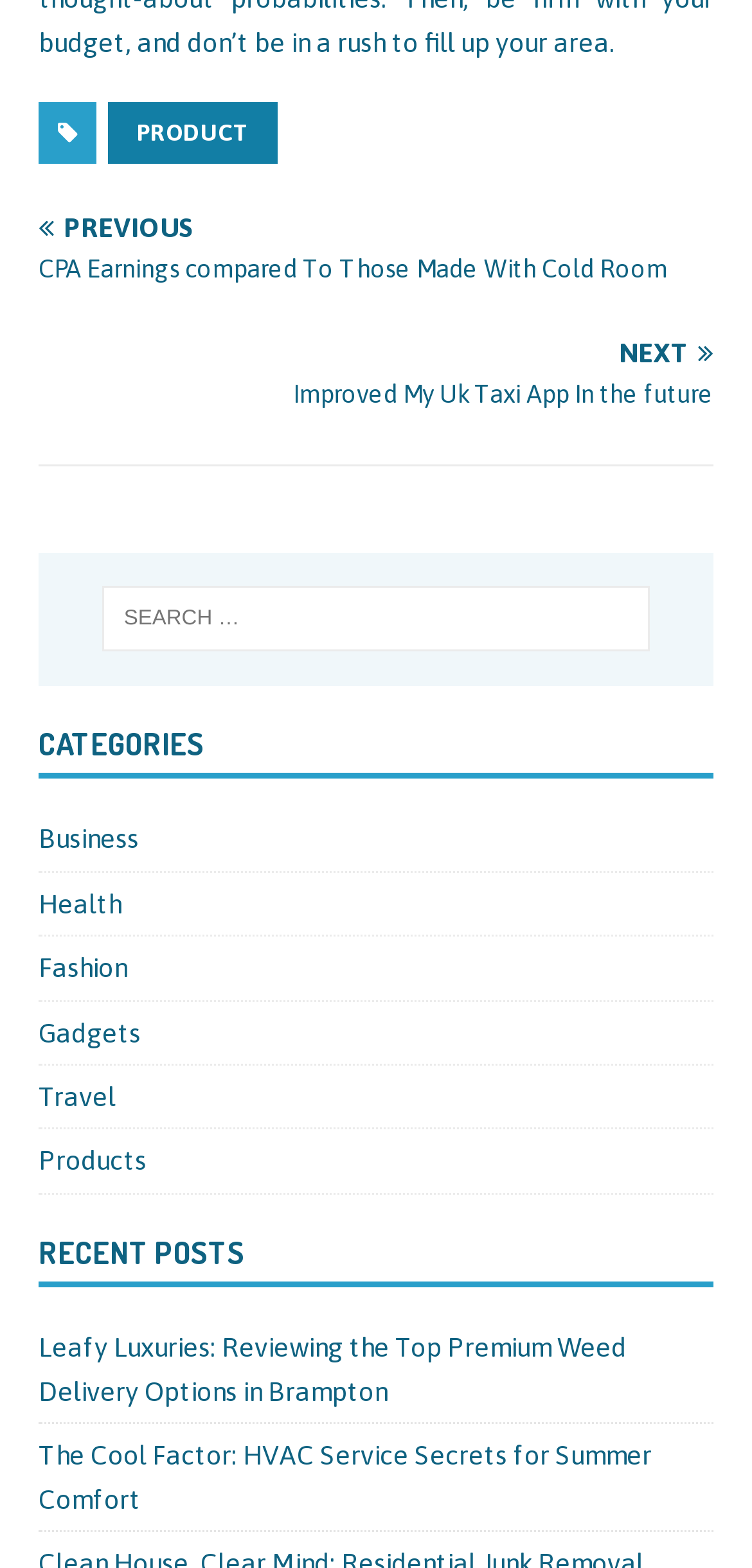Identify the bounding box coordinates of the area you need to click to perform the following instruction: "Read the recent post about Leafy Luxuries".

[0.051, 0.85, 0.833, 0.897]